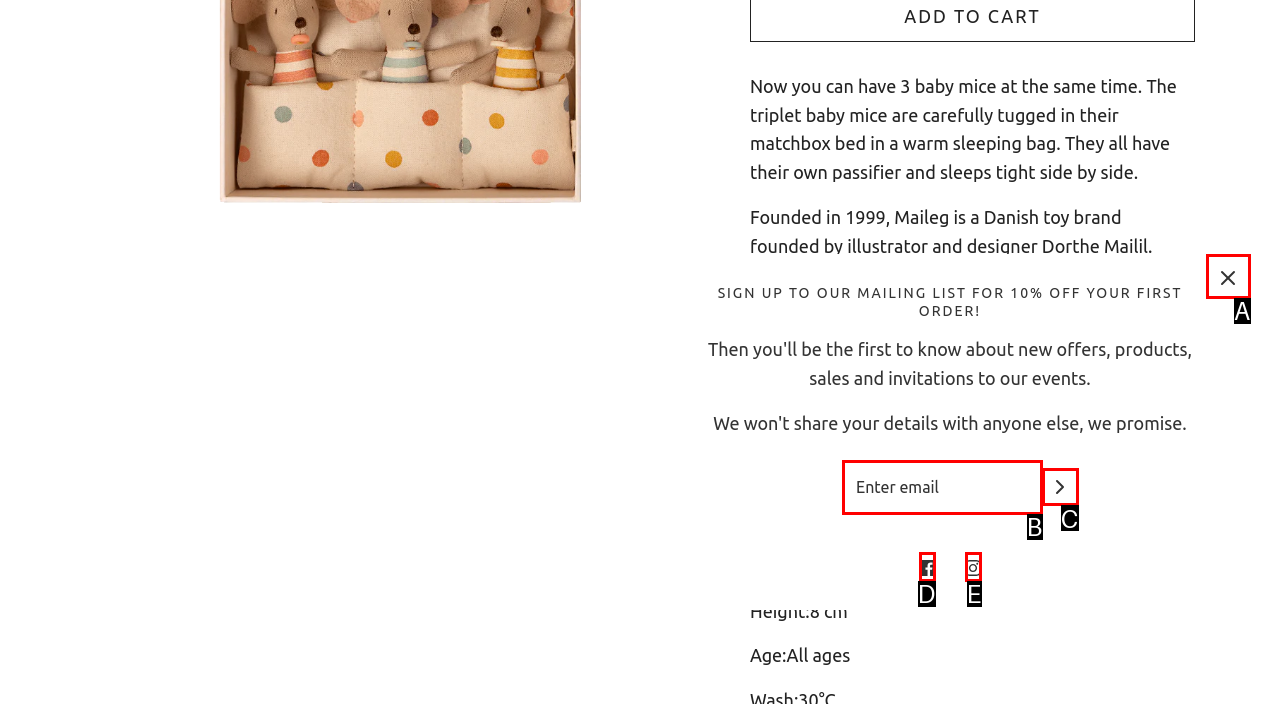Select the letter that corresponds to this element description: aria-label="Enter email" name="contact[email]" placeholder="Enter email"
Answer with the letter of the correct option directly.

B